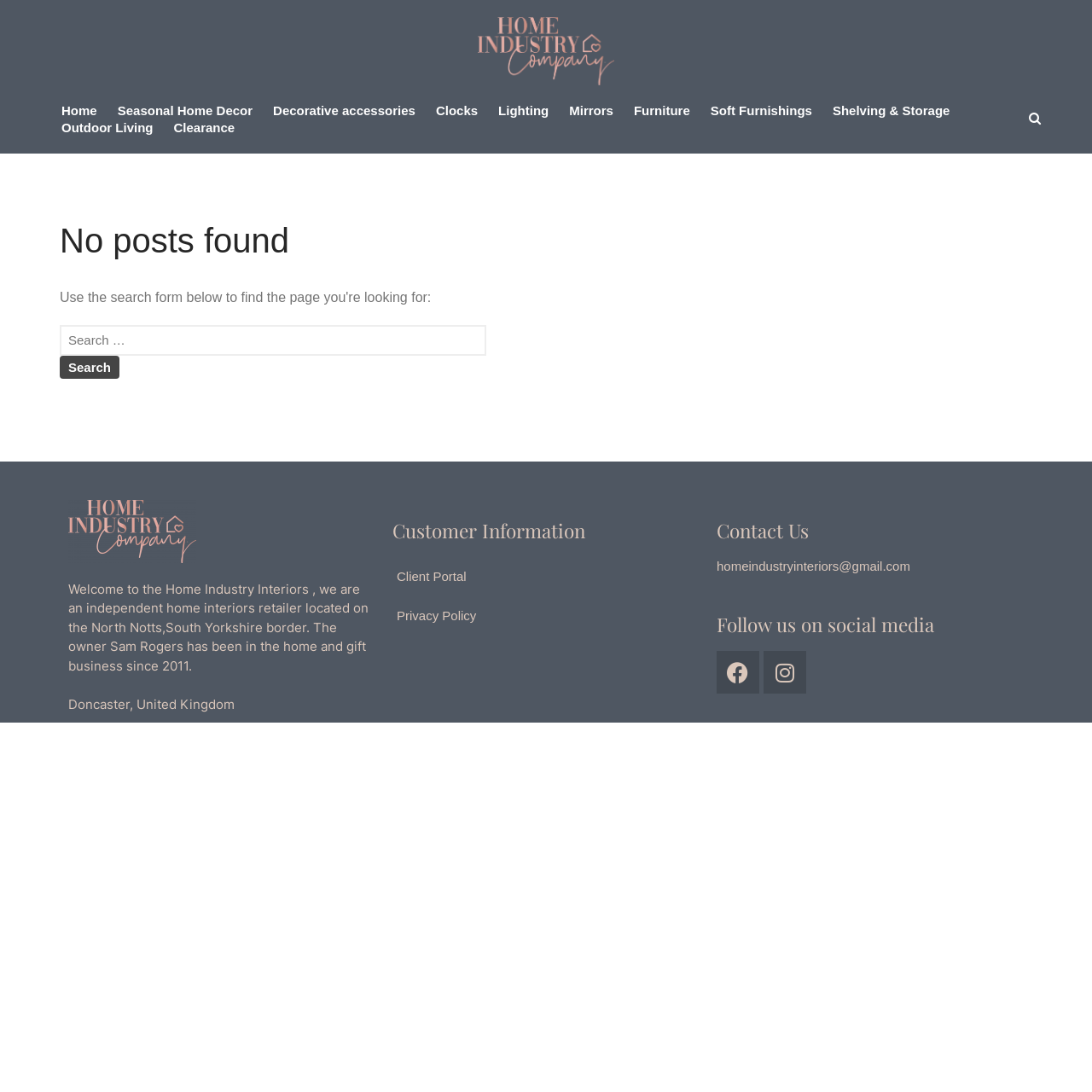Locate the bounding box coordinates of the area you need to click to fulfill this instruction: 'Switch to English'. The coordinates must be in the form of four float numbers ranging from 0 to 1: [left, top, right, bottom].

None